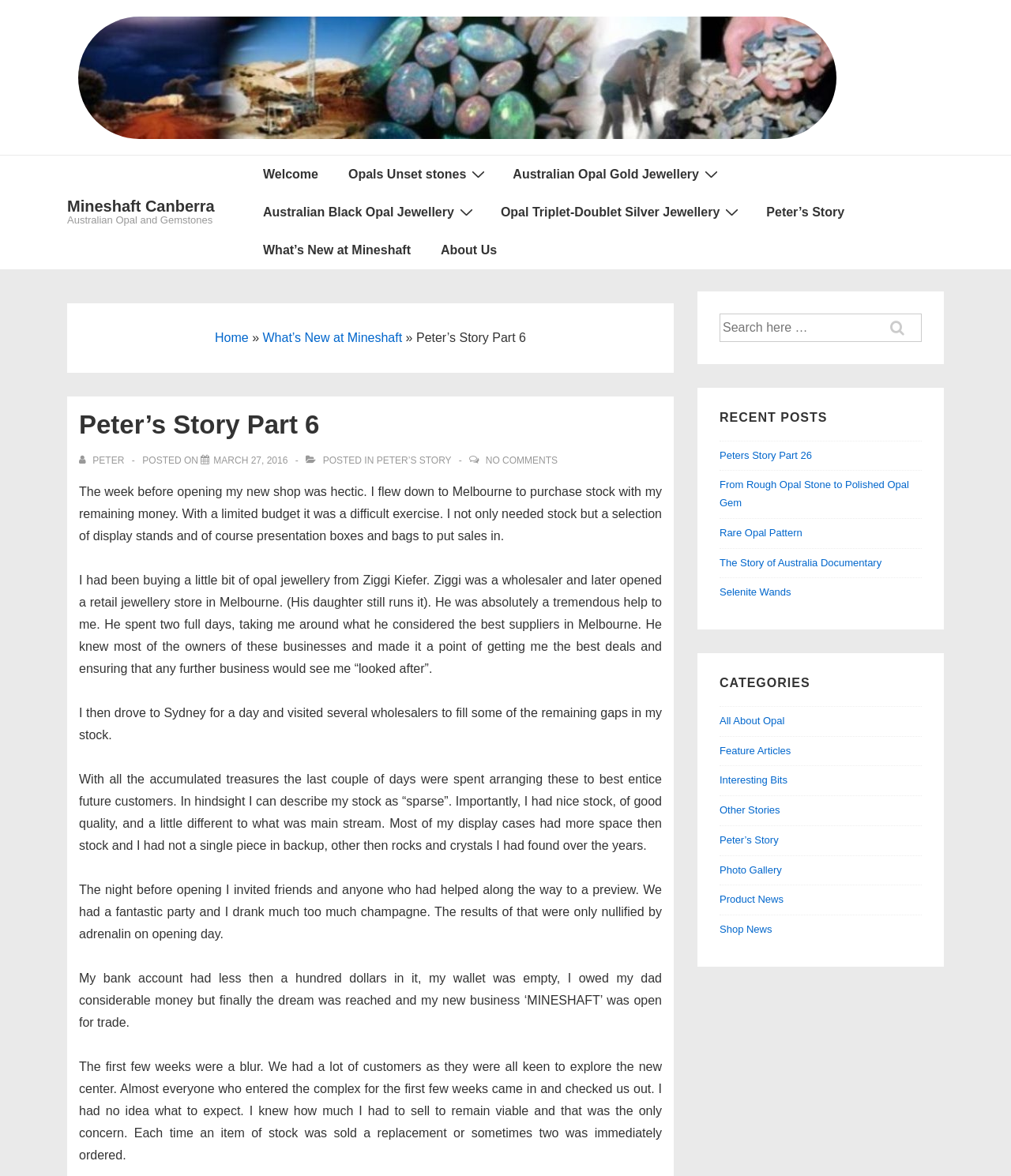Find the bounding box coordinates of the clickable area required to complete the following action: "Search for something".

[0.712, 0.267, 0.911, 0.29]